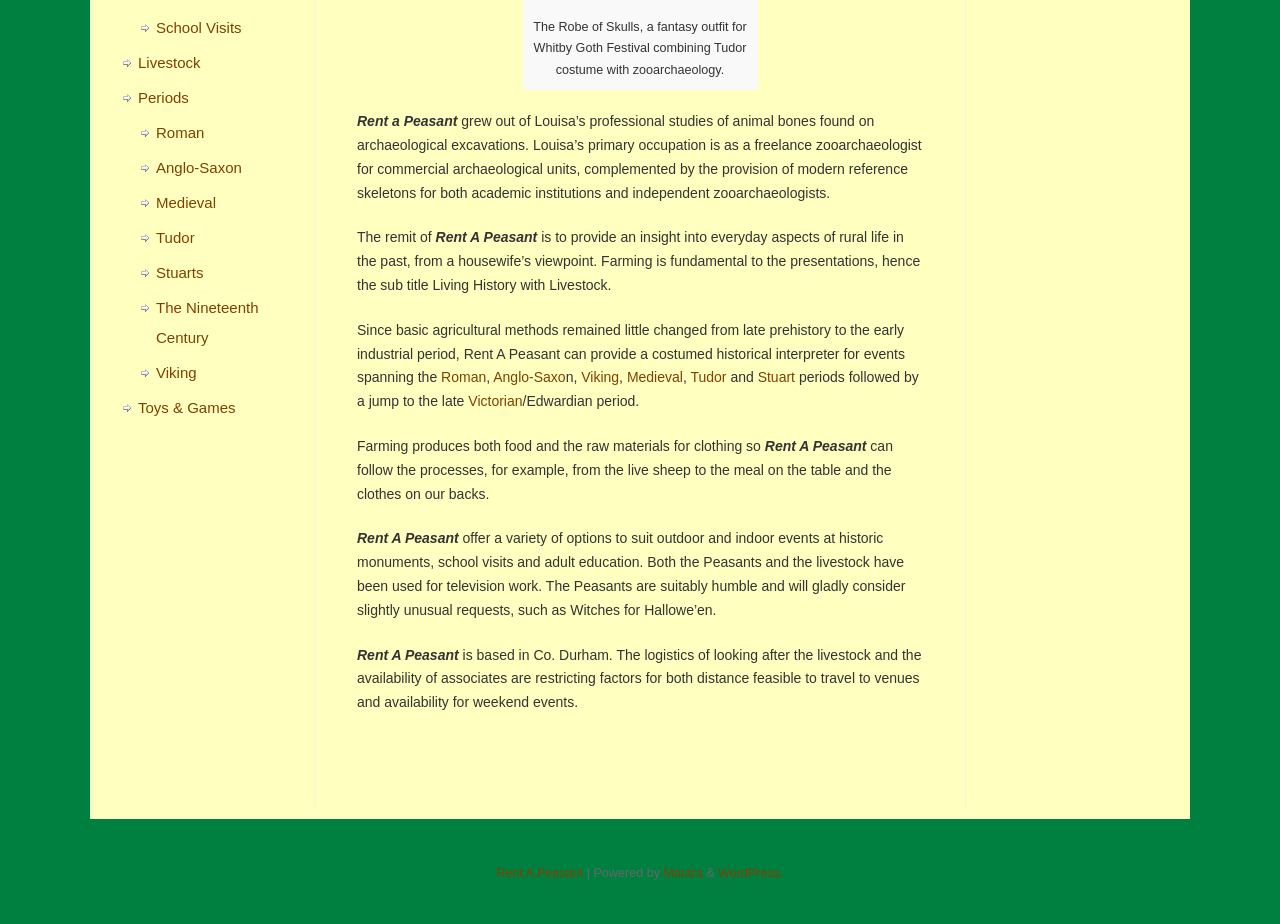Identify the bounding box for the described UI element: "WordPress.".

[0.561, 0.937, 0.612, 0.952]